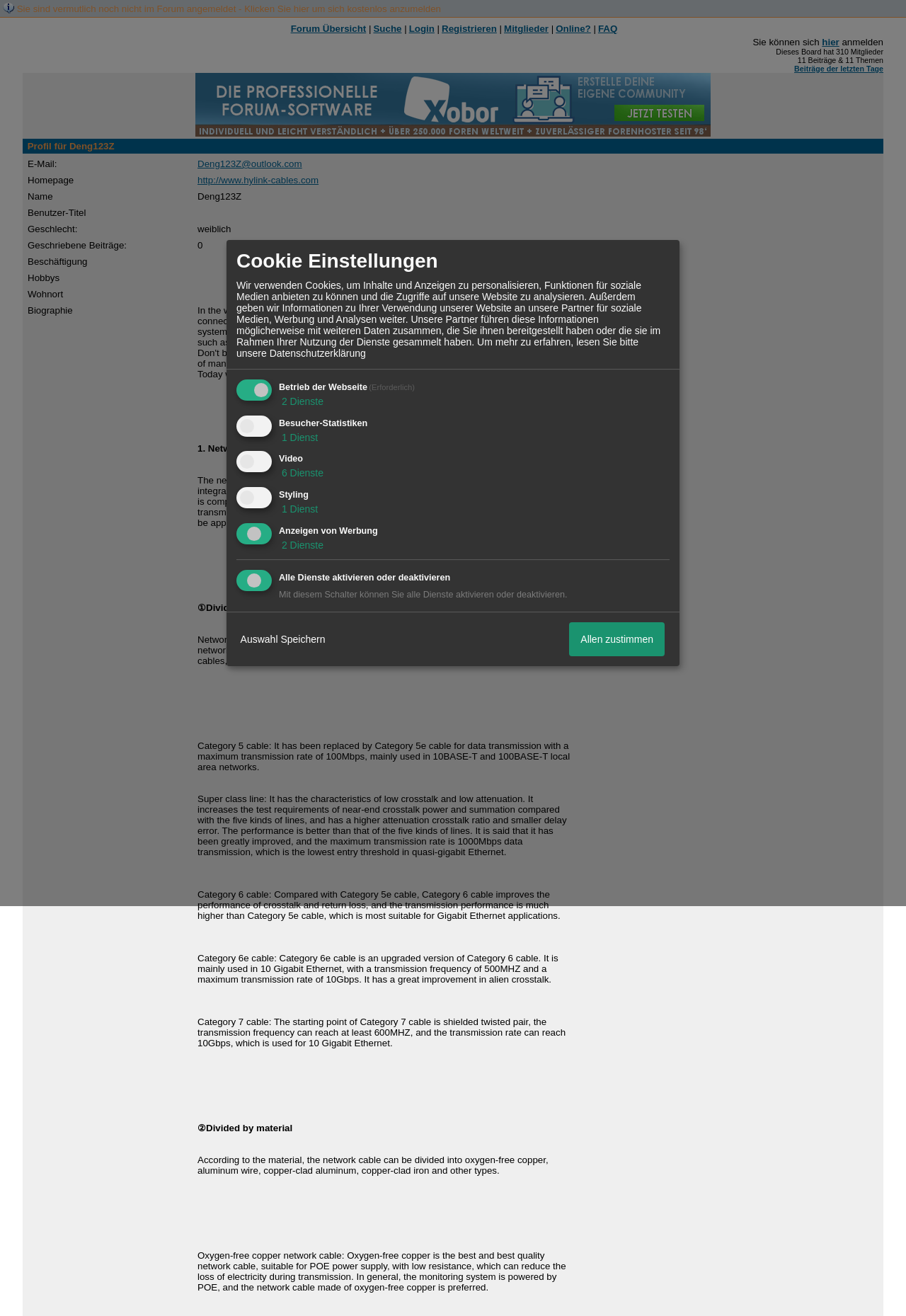Find the bounding box coordinates for the element that must be clicked to complete the instruction: "Click on the 'Erstelle dein eigenes Forum mit Xobor' link". The coordinates should be four float numbers between 0 and 1, indicated as [left, top, right, bottom].

[0.216, 0.097, 0.784, 0.105]